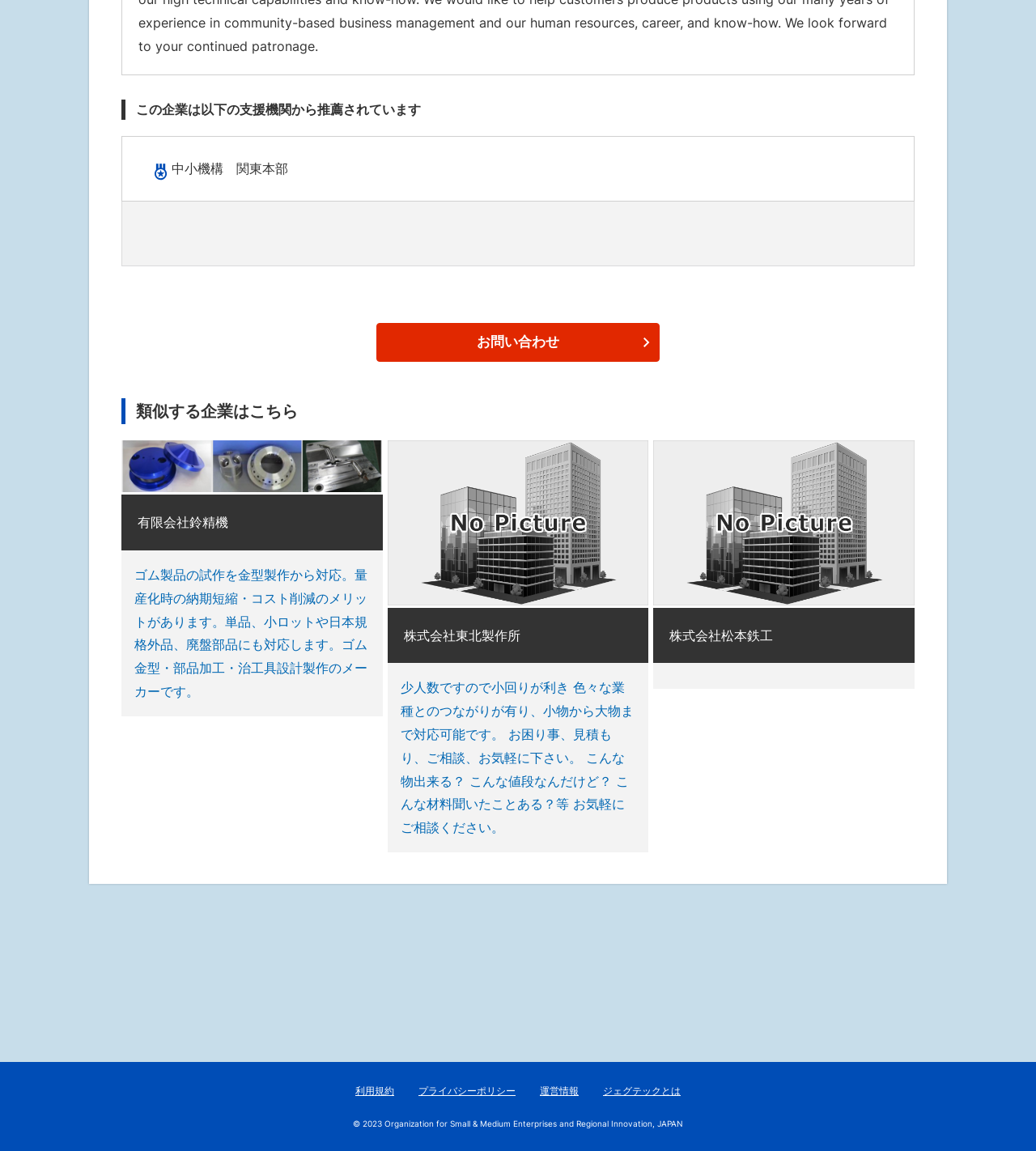Find the bounding box coordinates of the clickable area that will achieve the following instruction: "Learn about ジェグテックとは".

[0.582, 0.942, 0.657, 0.953]